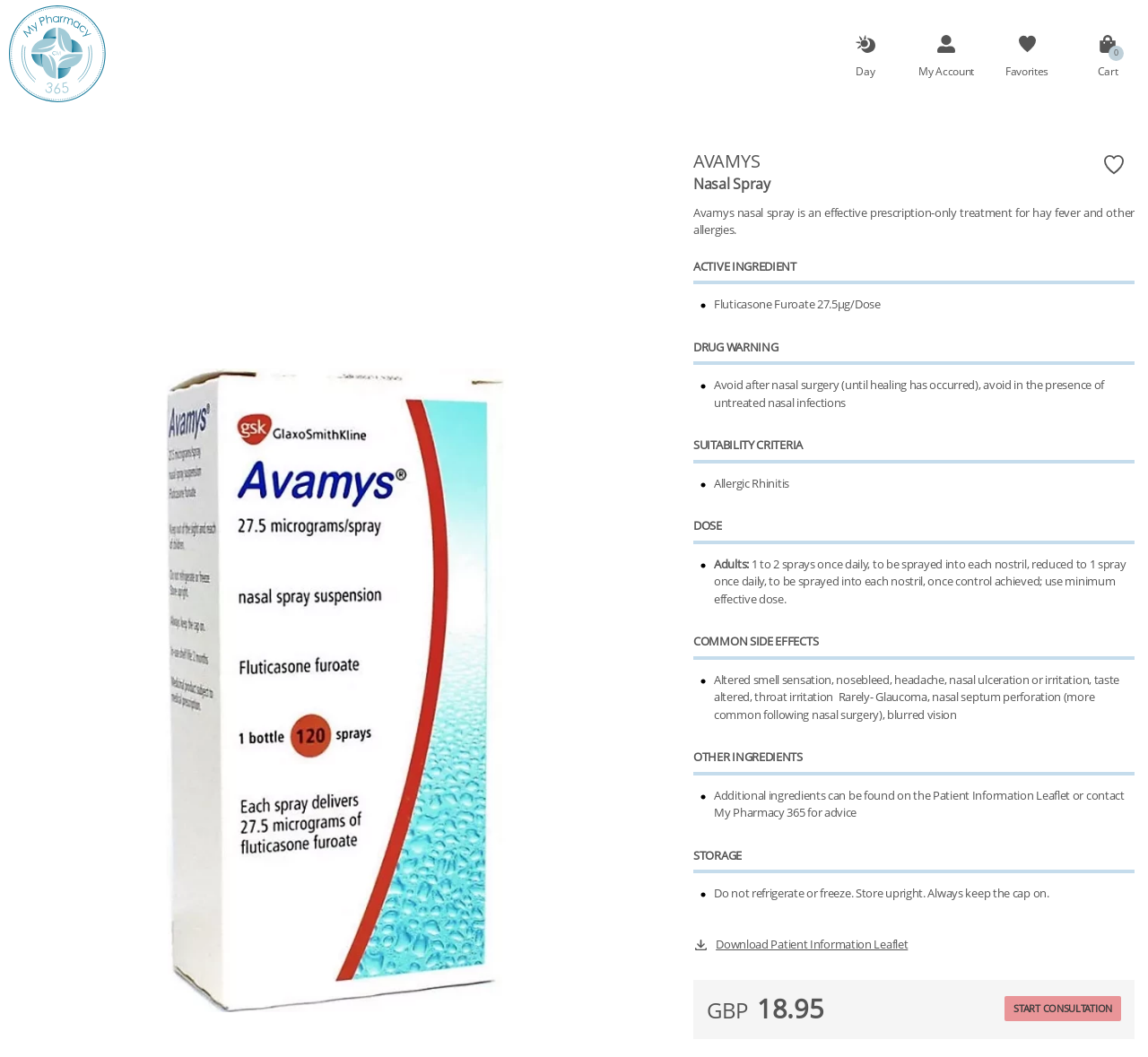Please indicate the bounding box coordinates for the clickable area to complete the following task: "Click the 'Download Patient Information Leaflet' link". The coordinates should be specified as four float numbers between 0 and 1, i.e., [left, top, right, bottom].

[0.604, 0.885, 0.791, 0.902]